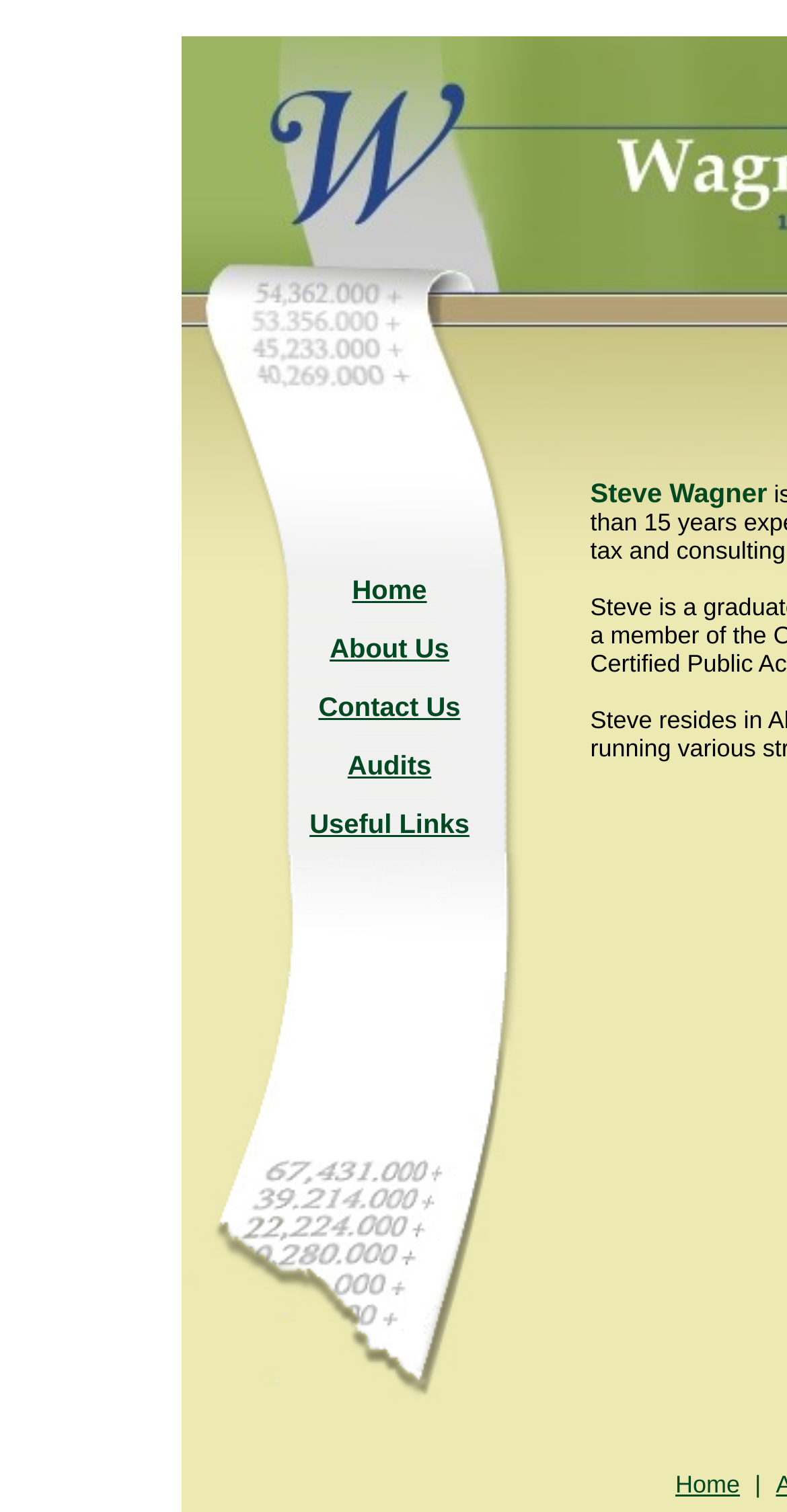Please answer the following query using a single word or phrase: 
How many rows are in the main navigation menu table?

5